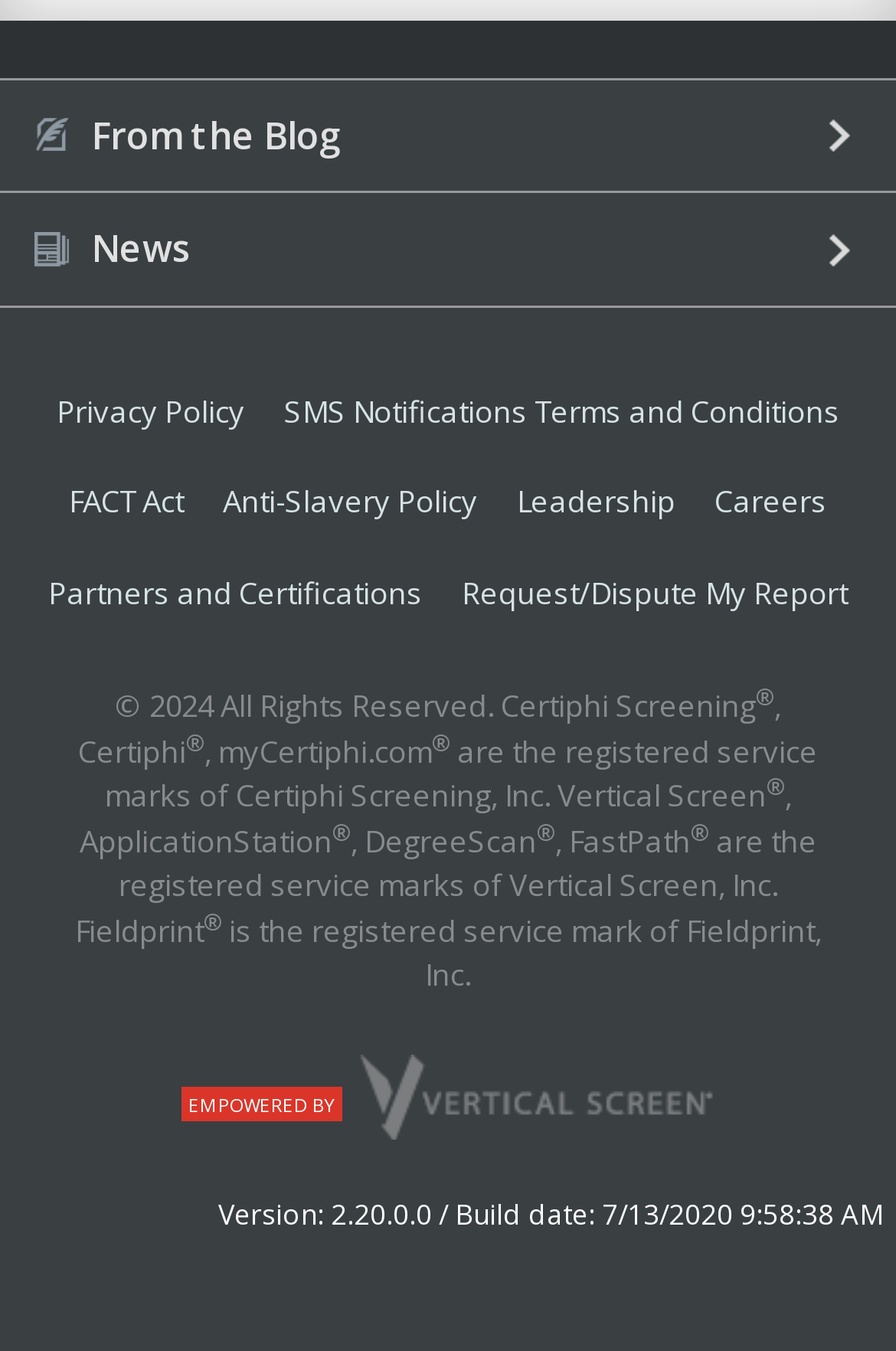Calculate the bounding box coordinates for the UI element based on the following description: "Anti-Slavery Policy". Ensure the coordinates are four float numbers between 0 and 1, i.e., [left, top, right, bottom].

[0.231, 0.356, 0.551, 0.423]